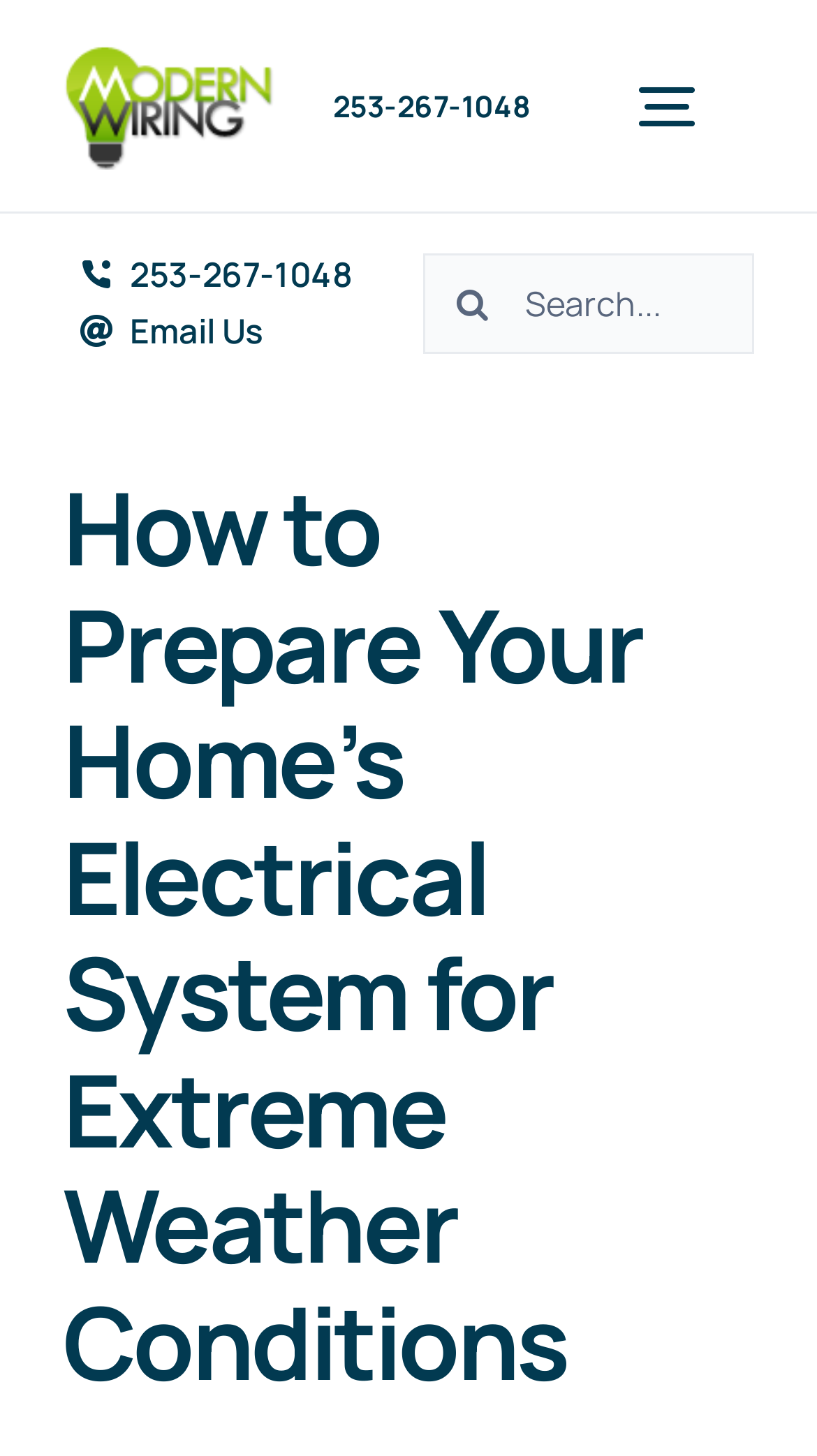Determine the bounding box coordinates for the HTML element mentioned in the following description: "aria-label="Modern-Wiring-Logo_Thumbnail"". The coordinates should be a list of four floats ranging from 0 to 1, represented as [left, top, right, bottom].

[0.077, 0.023, 0.336, 0.062]